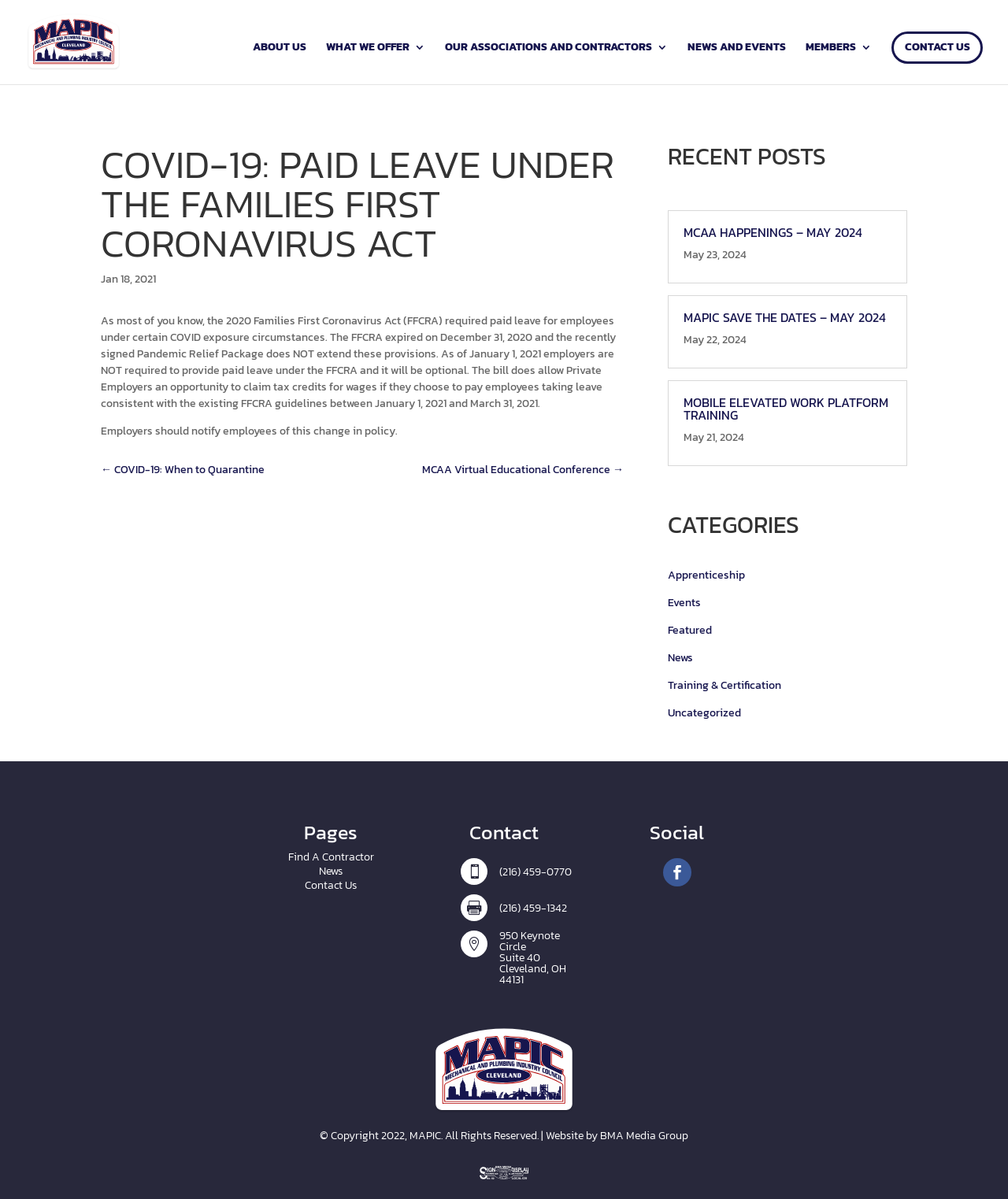Offer a meticulous caption that includes all visible features of the webpage.

This webpage is about the Mechanical & Plumbing Industry Council, specifically focusing on COVID-19 related information. At the top, there is a logo and a navigation menu with links to "ABOUT US", "WHAT WE OFFER", "OUR ASSOCIATIONS AND CONTRACTORS", "NEWS AND EVENTS", "MEMBERS", and "CONTACT US". 

Below the navigation menu, there is a heading that reads "COVID-19: PAID LEAVE UNDER THE FAMILIES FIRST CORONAVIRUS ACT". This section provides information about the Families First Coronavirus Act (FFCRA) and its expiration on December 31, 2020. It also mentions that employers are not required to provide paid leave under the FFCRA as of January 1, 2021, but they can claim tax credits for wages if they choose to pay employees taking leave consistent with the existing FFCRA guidelines between January 1, 2021, and March 31, 2021.

To the right of this section, there are two links: "← COVID-19: When to Quarantine" and "MCAA Virtual Educational Conference →". 

Further down the page, there is a section titled "RECENT POSTS" with three articles. Each article has a heading, a date, and a brief summary. The headings are "MCAA HAPPENINGS – MAY 2024", "MAPIC SAVE THE DATES – MAY 2024", and "MOBILE ELEVATED WORK PLATFORM TRAINING". 

Below the recent posts section, there is a section titled "CATEGORIES" with links to various categories such as "Apprenticeship", "Events", "Featured", "News", "Training & Certification", and "Uncategorized". 

On the right side of the page, there is a section with links to "Pages" including "Find A Contractor", "News", and "Contact Us". There is also a "Contact" section with a phone number, email address, and physical address. 

At the bottom of the page, there is a section with social media links and a copyright notice. There is also a logo of BMA Media Group, the website designer.